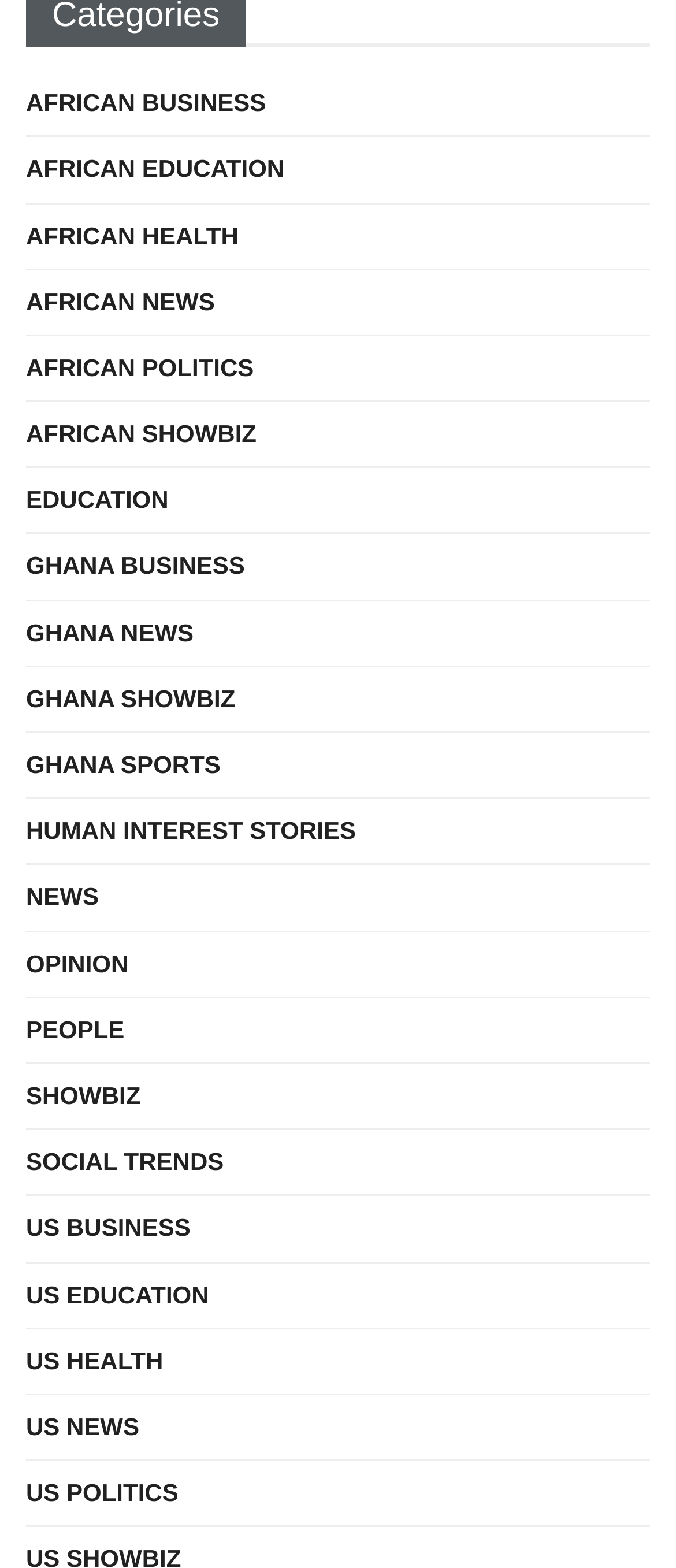Extract the bounding box for the UI element that matches this description: "People".

[0.038, 0.643, 0.184, 0.671]